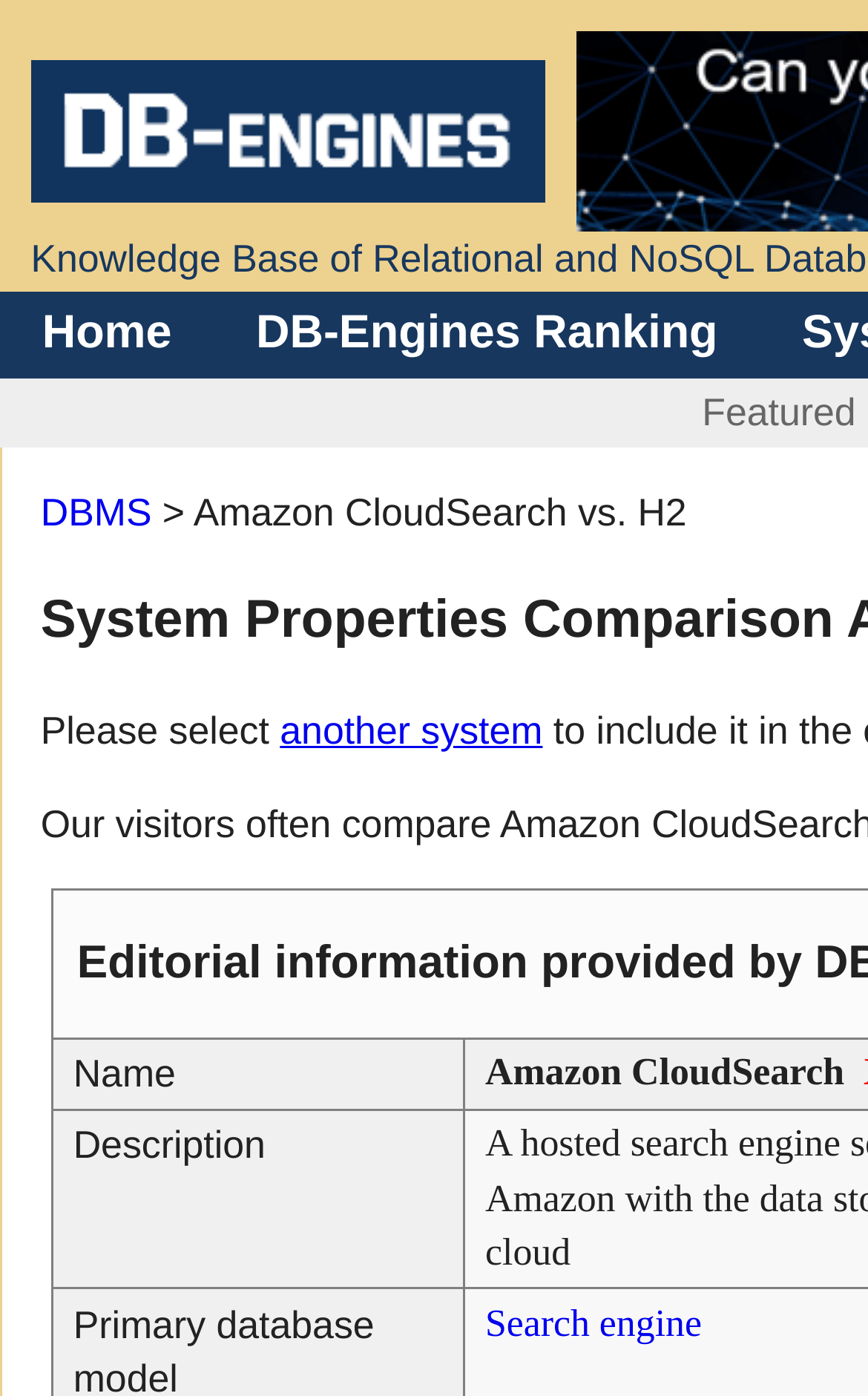Please provide a one-word or short phrase answer to the question:
What is the name of the ranking page?

DB-Engines Ranking